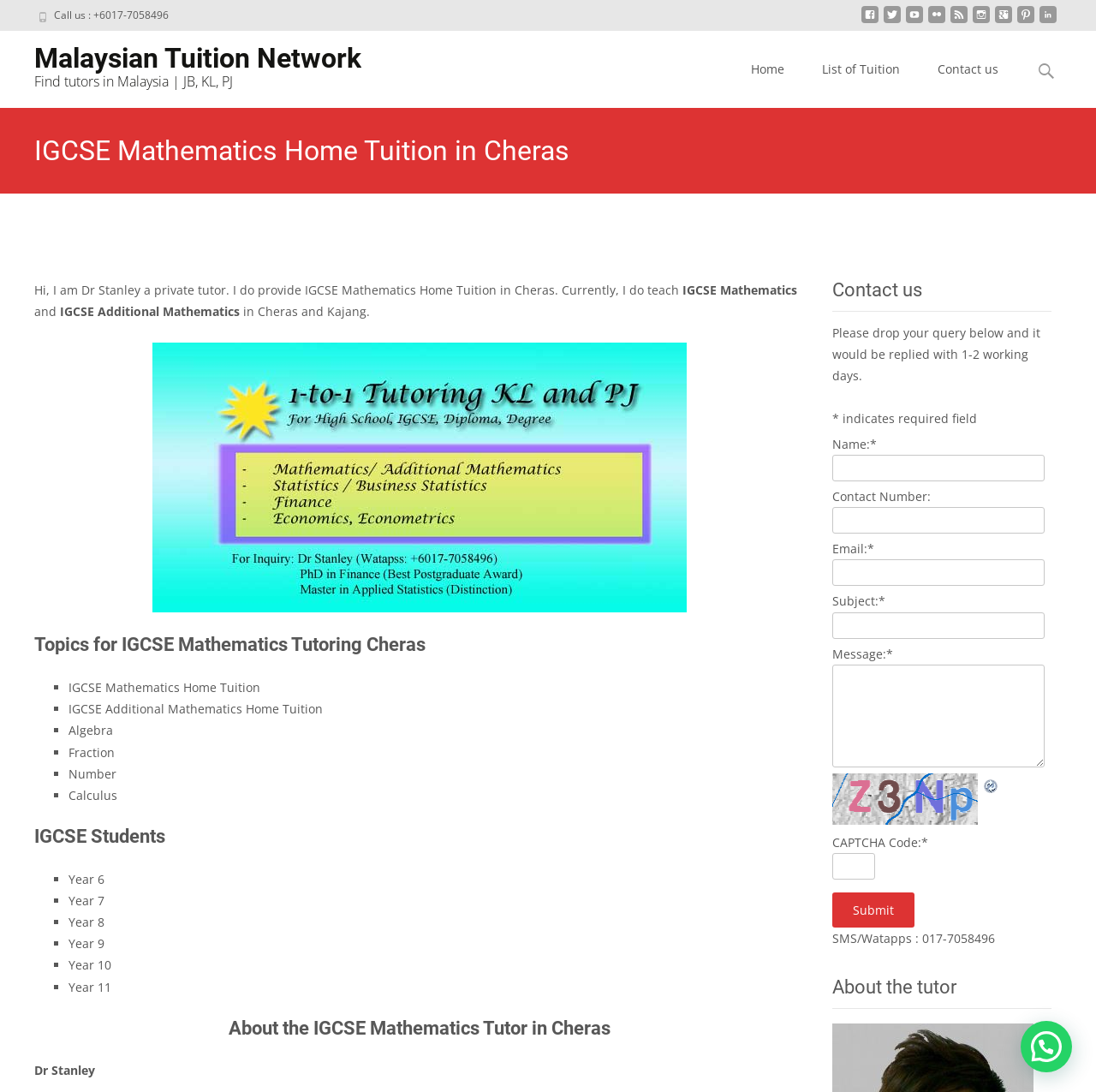What are the two IGCSE subjects taught by the tutor?
Using the image, respond with a single word or phrase.

Mathematics and Additional Mathematics